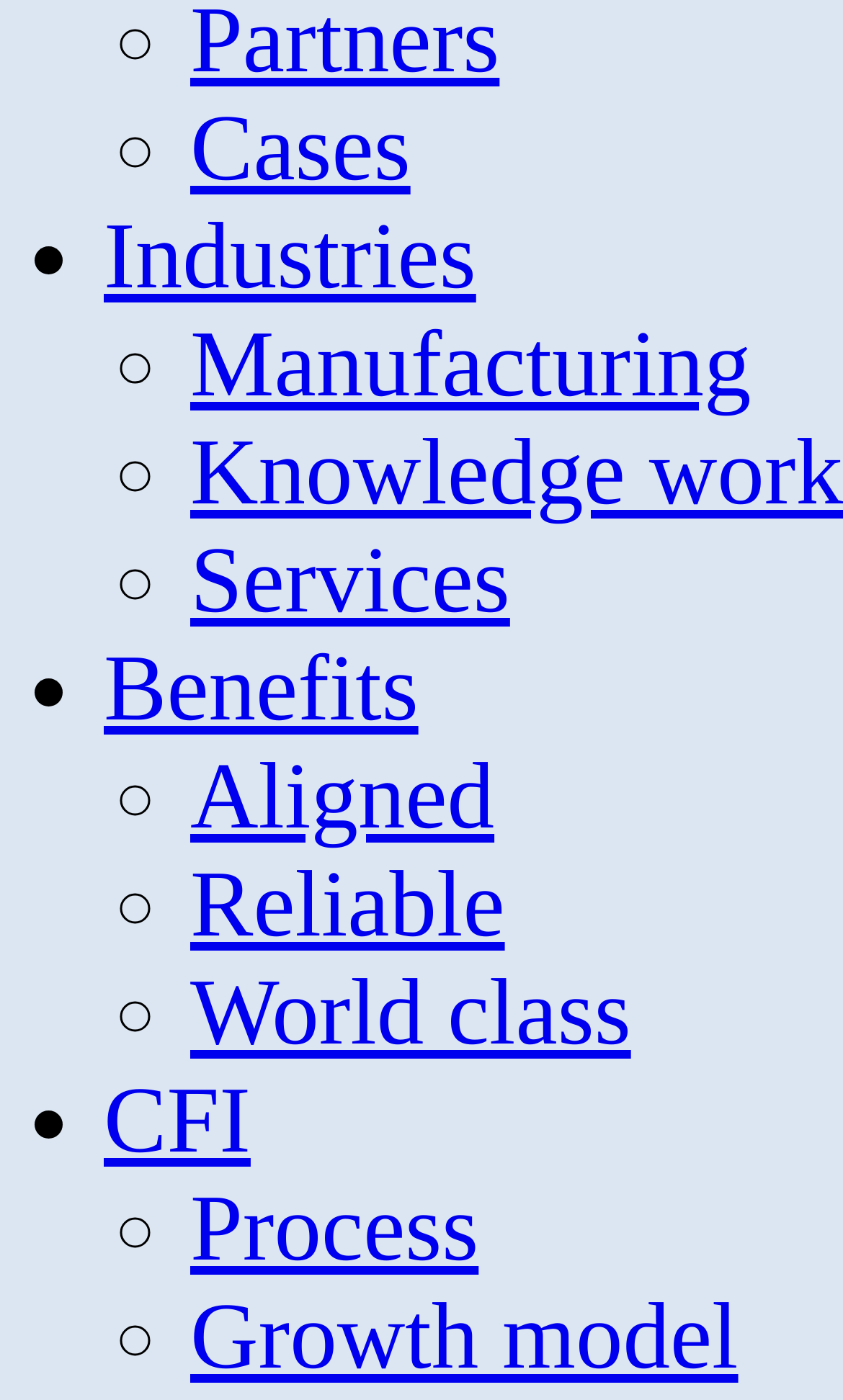Identify the bounding box of the HTML element described as: "aria-label="Instagram"".

None